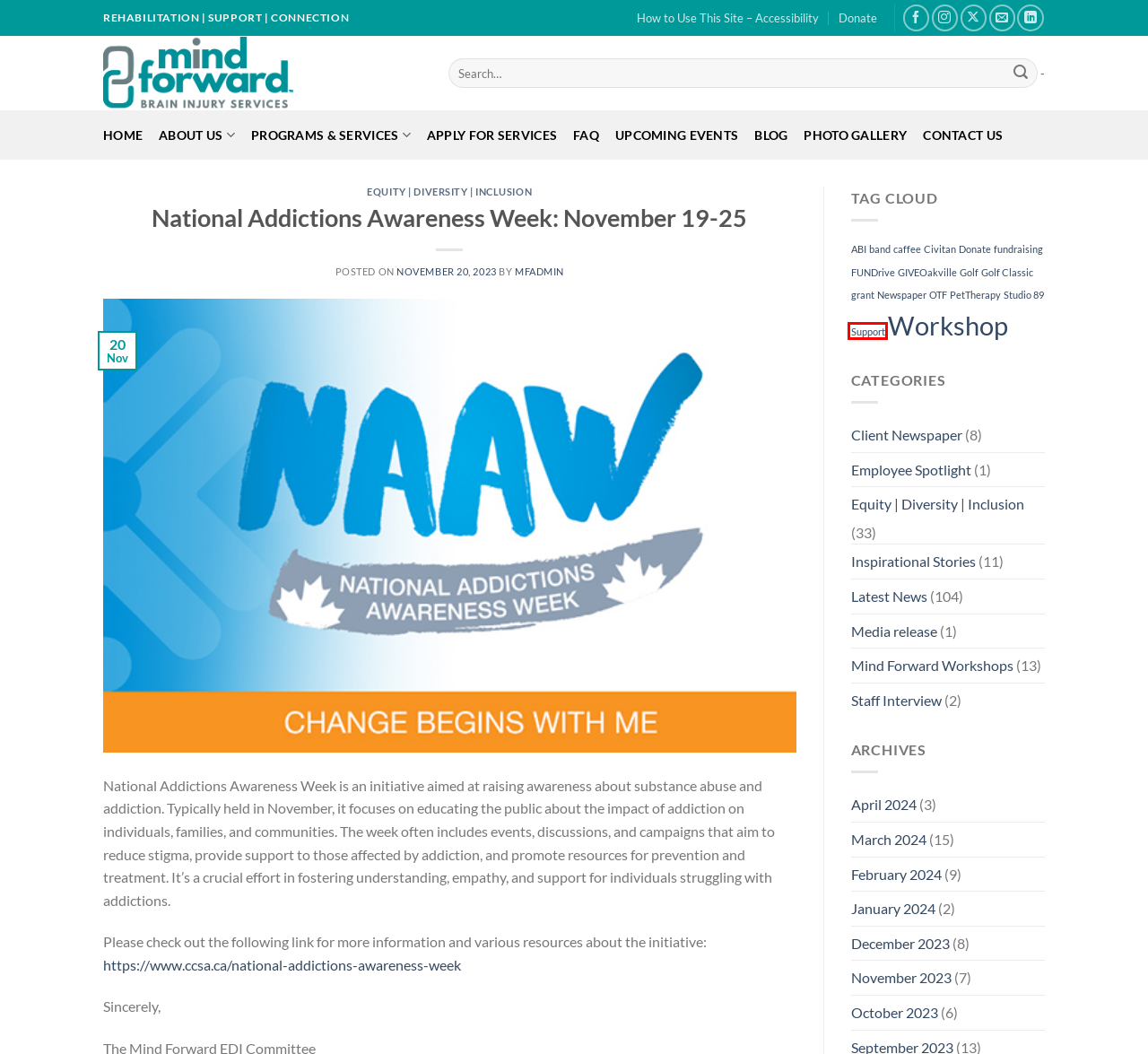You are provided a screenshot of a webpage featuring a red bounding box around a UI element. Choose the webpage description that most accurately represents the new webpage after clicking the element within the red bounding box. Here are the candidates:
A. Apply for Services - MindForward.org
B. National Addictions Awareness Week | Canadian Centre on Substance Use and Addiction
C. Mind Forward Workshops Archives - MindForward.org
D. Equity | Diversity | Inclusion Archives - MindForward.org
E. fundraising Archives - MindForward.org
F. mfadmin, Author at MindForward.org
G. Client Newspaper Archives - MindForward.org
H. Support Archives - MindForward.org

H